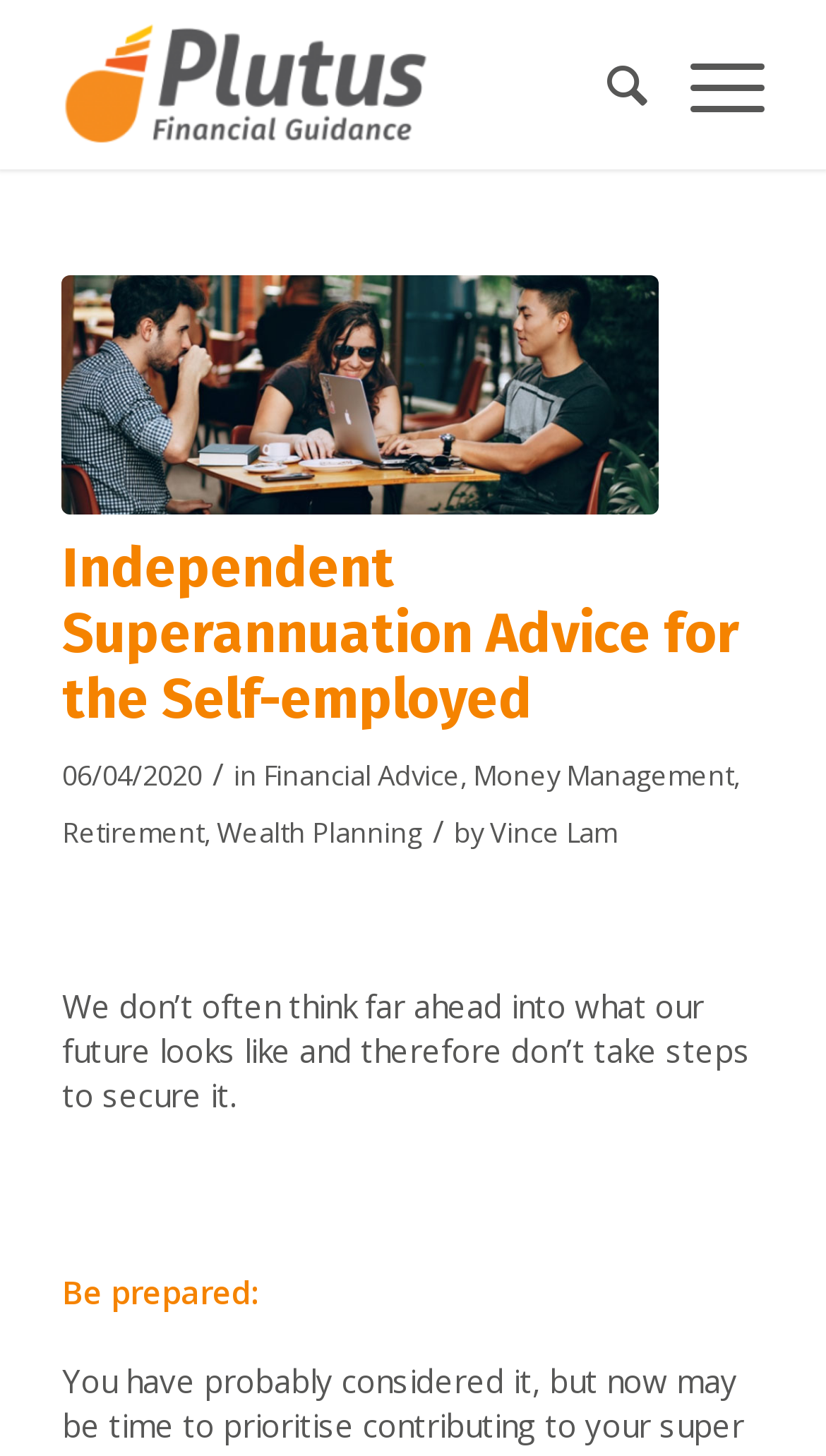Please identify the bounding box coordinates of the element on the webpage that should be clicked to follow this instruction: "Click on Financial Advice". The bounding box coordinates should be given as four float numbers between 0 and 1, formatted as [left, top, right, bottom].

[0.319, 0.519, 0.557, 0.546]